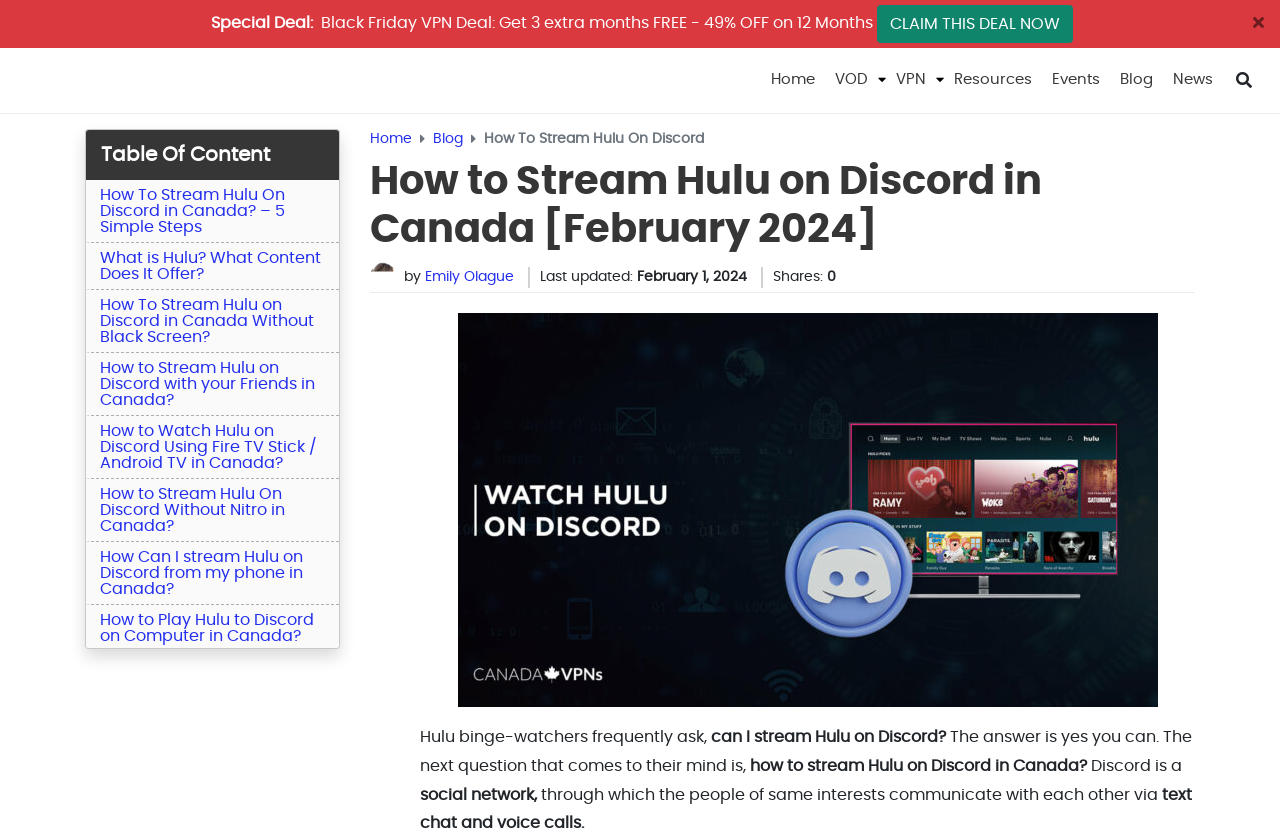Please locate the clickable area by providing the bounding box coordinates to follow this instruction: "Click on the 'Special Deal: Black Friday VPN Deal' link".

[0.162, 0.006, 0.838, 0.052]